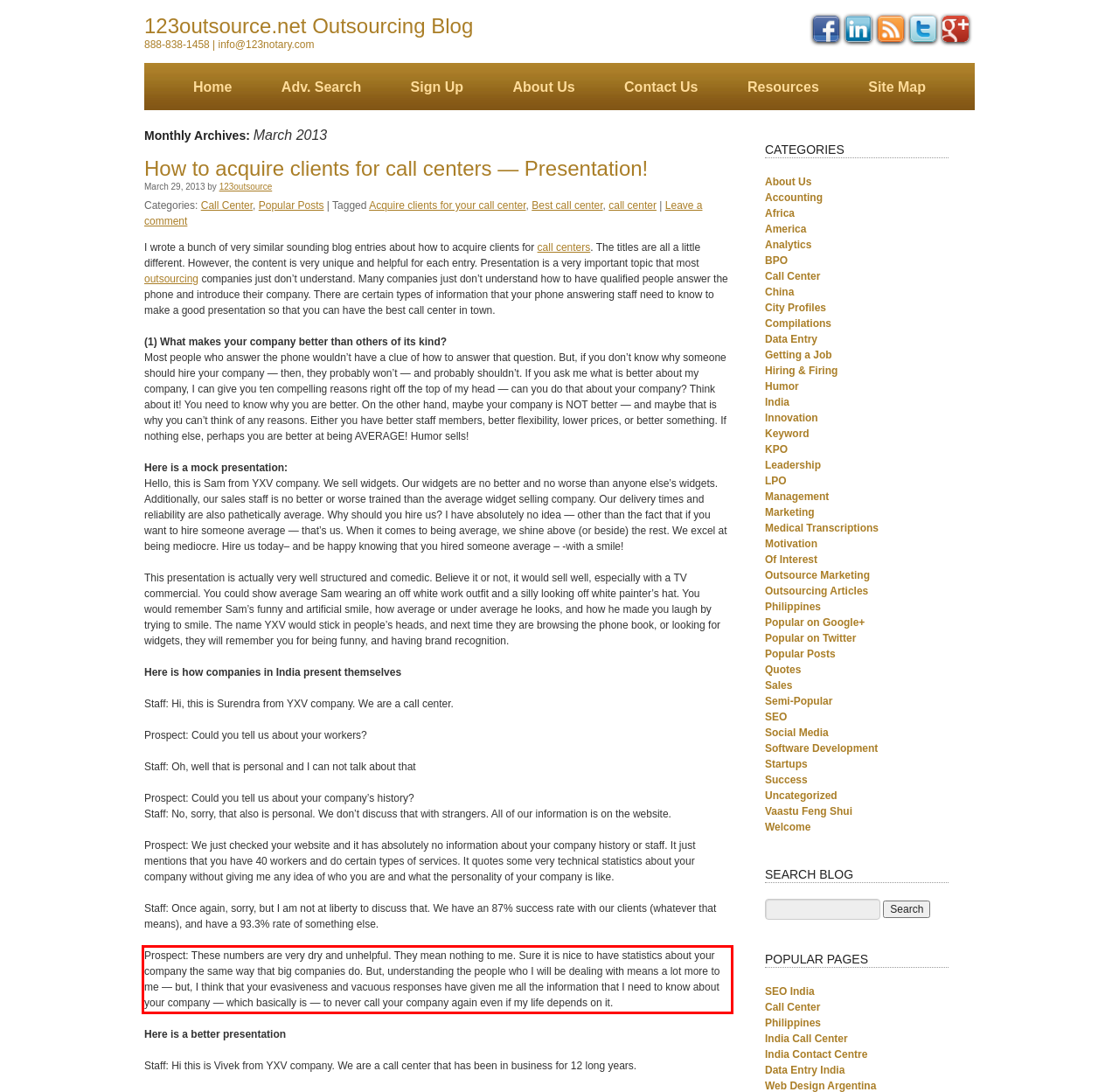View the screenshot of the webpage and identify the UI element surrounded by a red bounding box. Extract the text contained within this red bounding box.

Prospect: These numbers are very dry and unhelpful. They mean nothing to me. Sure it is nice to have statistics about your company the same way that big companies do. But, understanding the people who I will be dealing with means a lot more to me — but, I think that your evasiveness and vacuous responses have given me all the information that I need to know about your company — which basically is — to never call your company again even if my life depends on it.